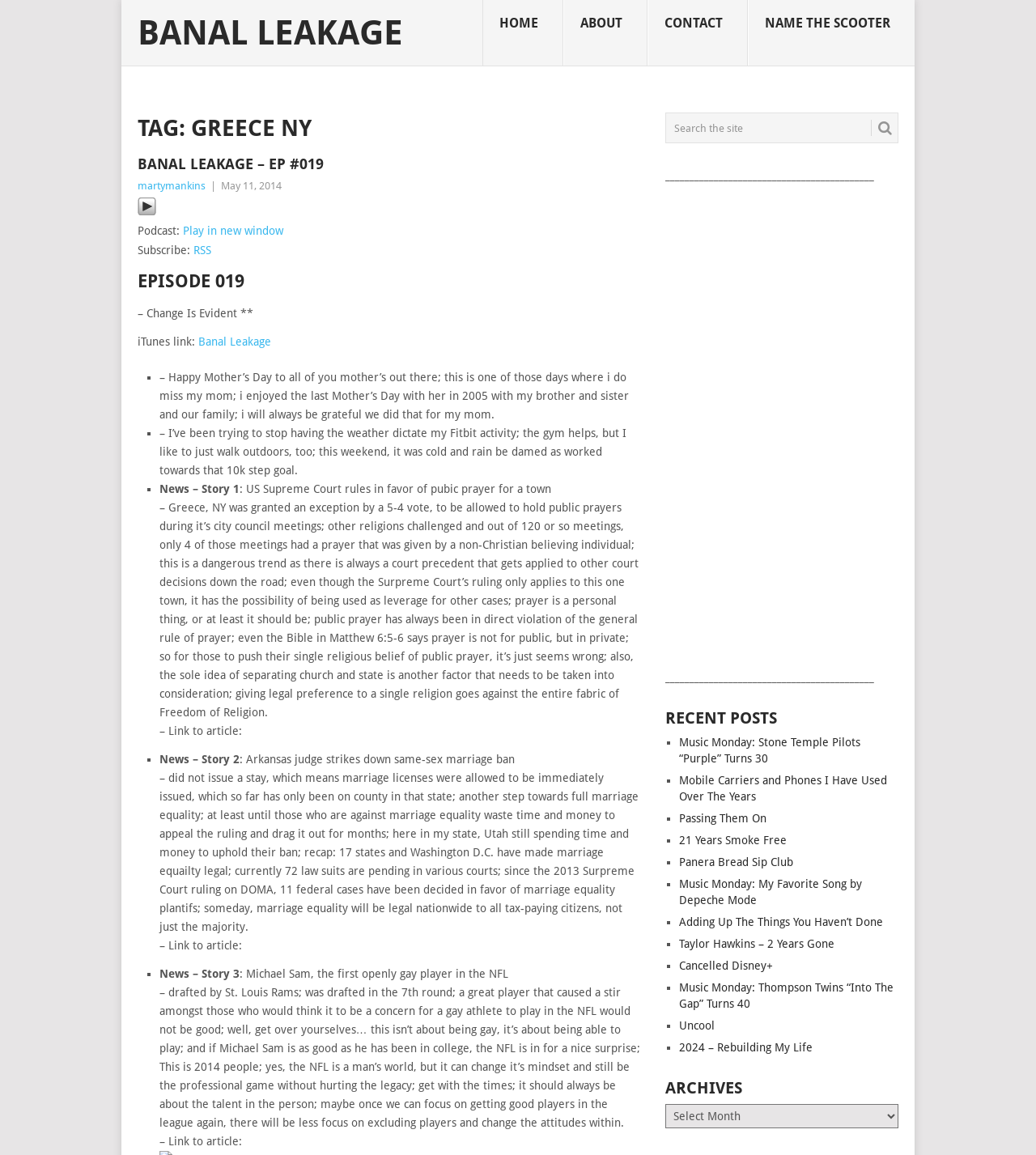Refer to the screenshot and give an in-depth answer to this question: How many recent posts are listed?

There are 10 recent posts listed on the webpage, each marked with a list marker '■' and followed by a brief description of the post.